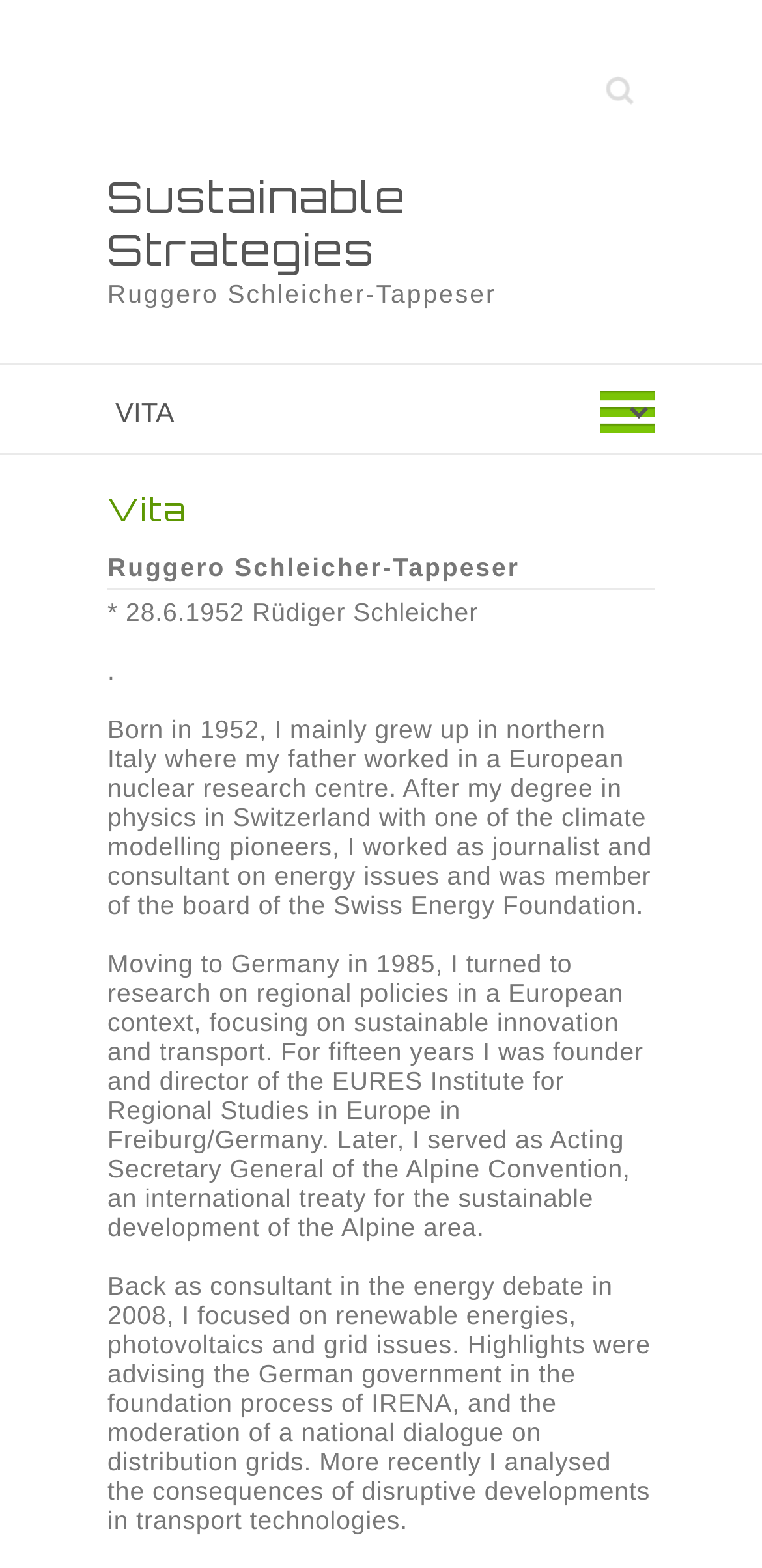Find the bounding box of the UI element described as follows: "Sustainable Strategies".

[0.141, 0.108, 0.859, 0.176]